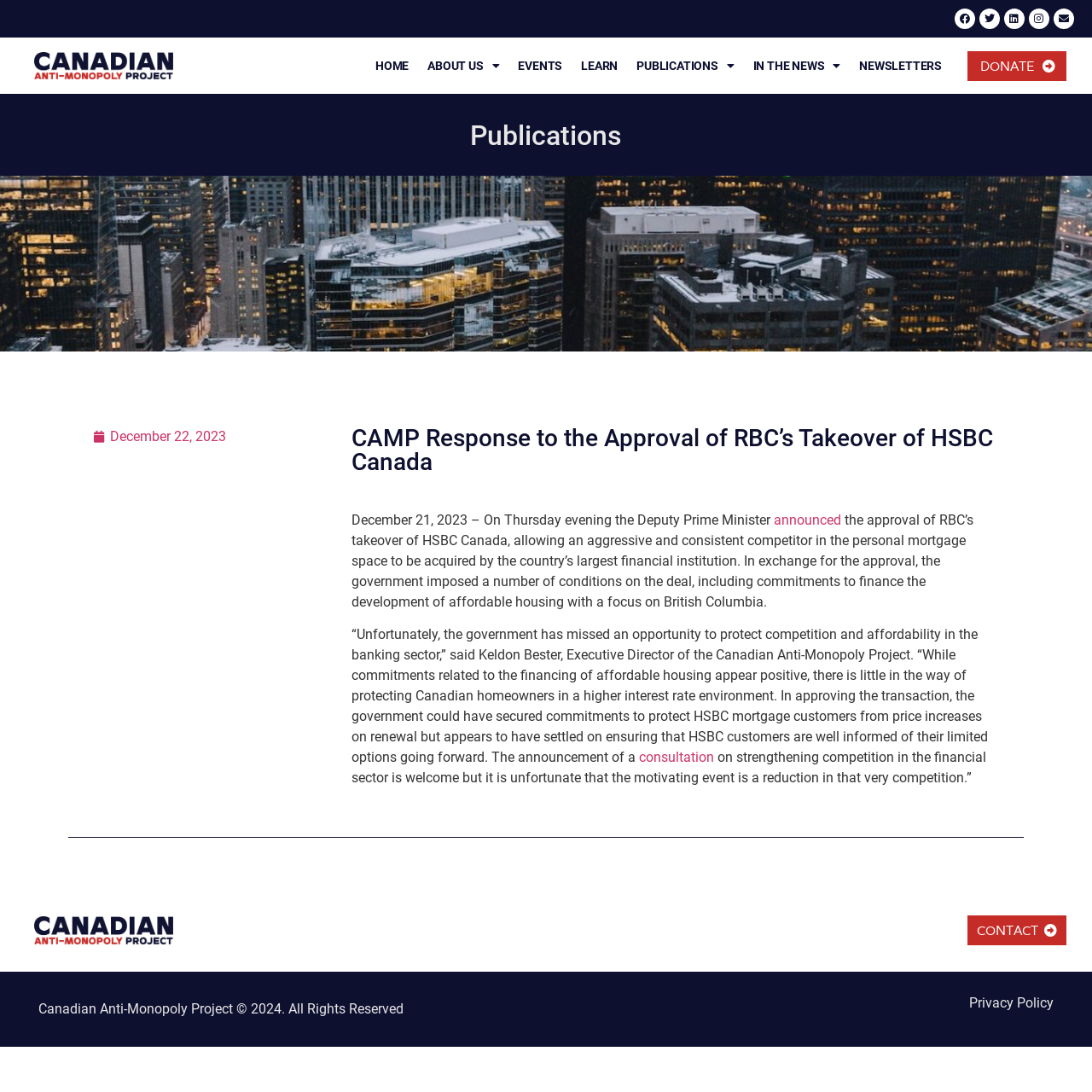Please identify the bounding box coordinates of the element's region that I should click in order to complete the following instruction: "Check the CONTACT information". The bounding box coordinates consist of four float numbers between 0 and 1, i.e., [left, top, right, bottom].

[0.886, 0.838, 0.976, 0.865]